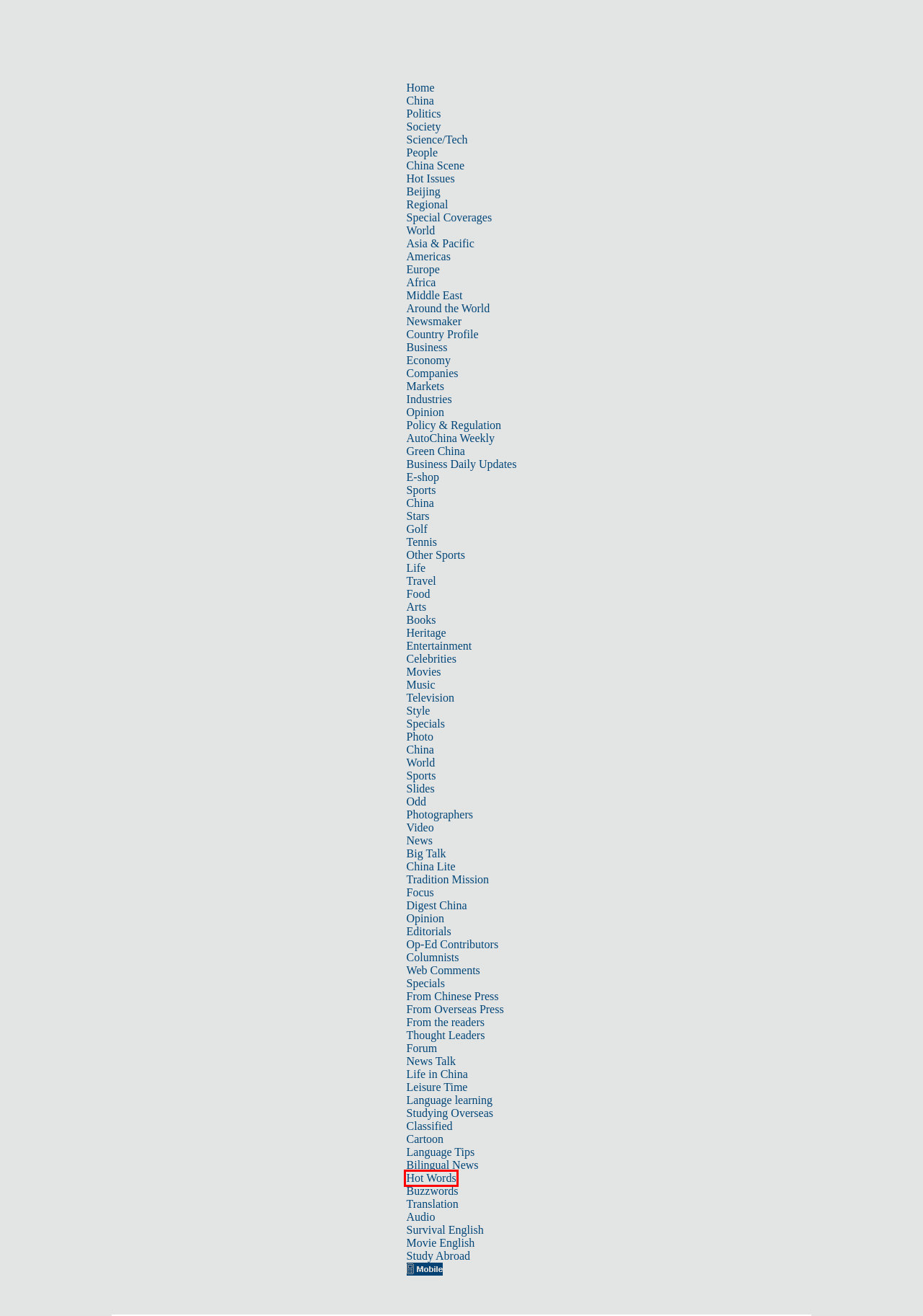Consider the screenshot of a webpage with a red bounding box around an element. Select the webpage description that best corresponds to the new page after clicking the element inside the red bounding box. Here are the candidates:
A. Movie - Movies, Film, Chinese Films & Hollywood - China Daily
B. From the Readers - Opinion - Chinadaily.com.cn
C. Asia-Pacific - World - Chinadaily.com.cn
D. China News - Headlines, Stories &#38; Videos - Chinadaily.com.cn
E. Big Talk
F. Travel - China Tours, Guides, Hotels, Deals & Travel Map - China Daily
G. 新闻热词_热词_中国日报网英语点津_Language Tips
H. 电影精讲_视听英语_中国日报网英语点津_Language Tips

G